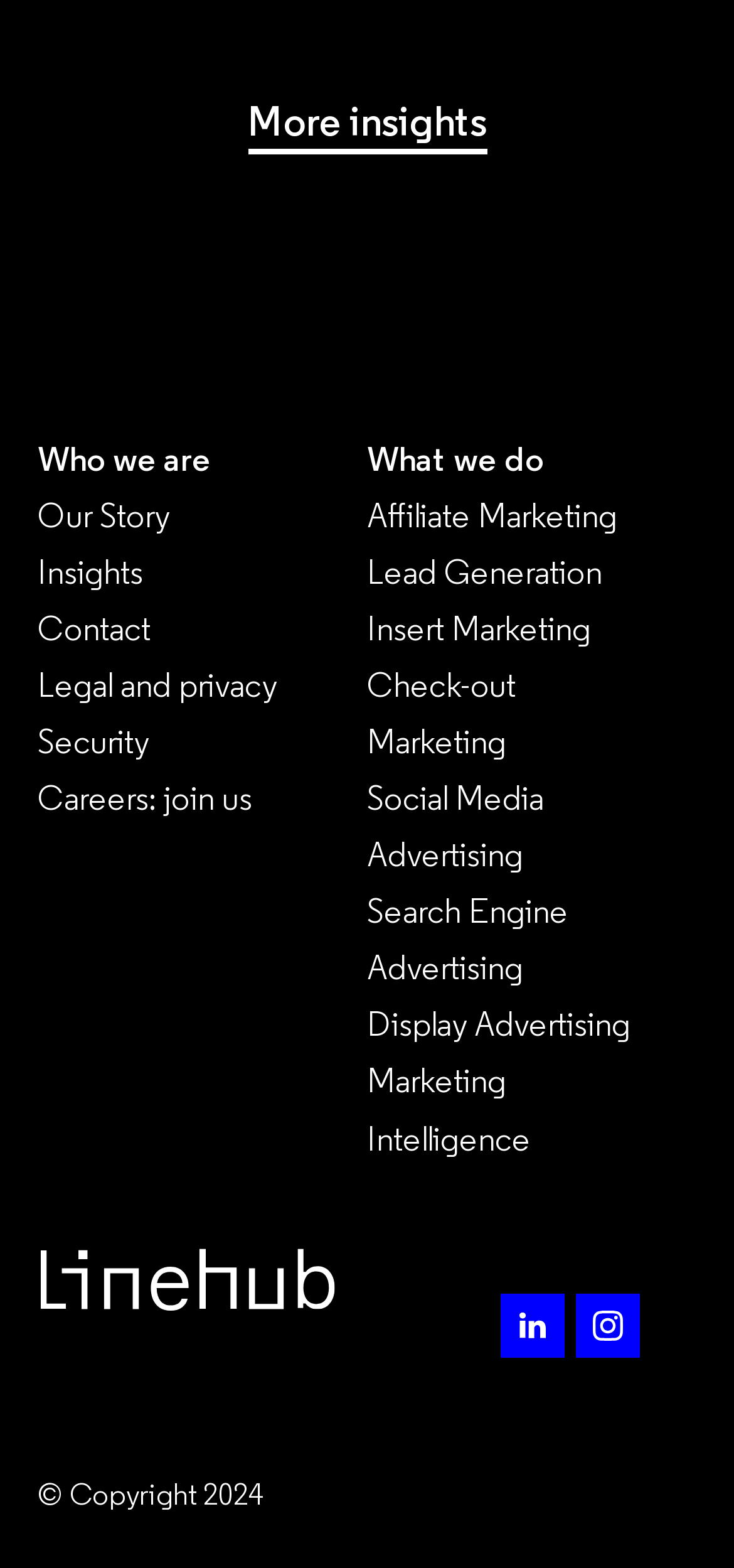Please use the details from the image to answer the following question comprehensively:
What is the first link under 'Who we are'?

The first link under the 'Who we are' section is 'Our Story', which is located on the left side of the webpage.